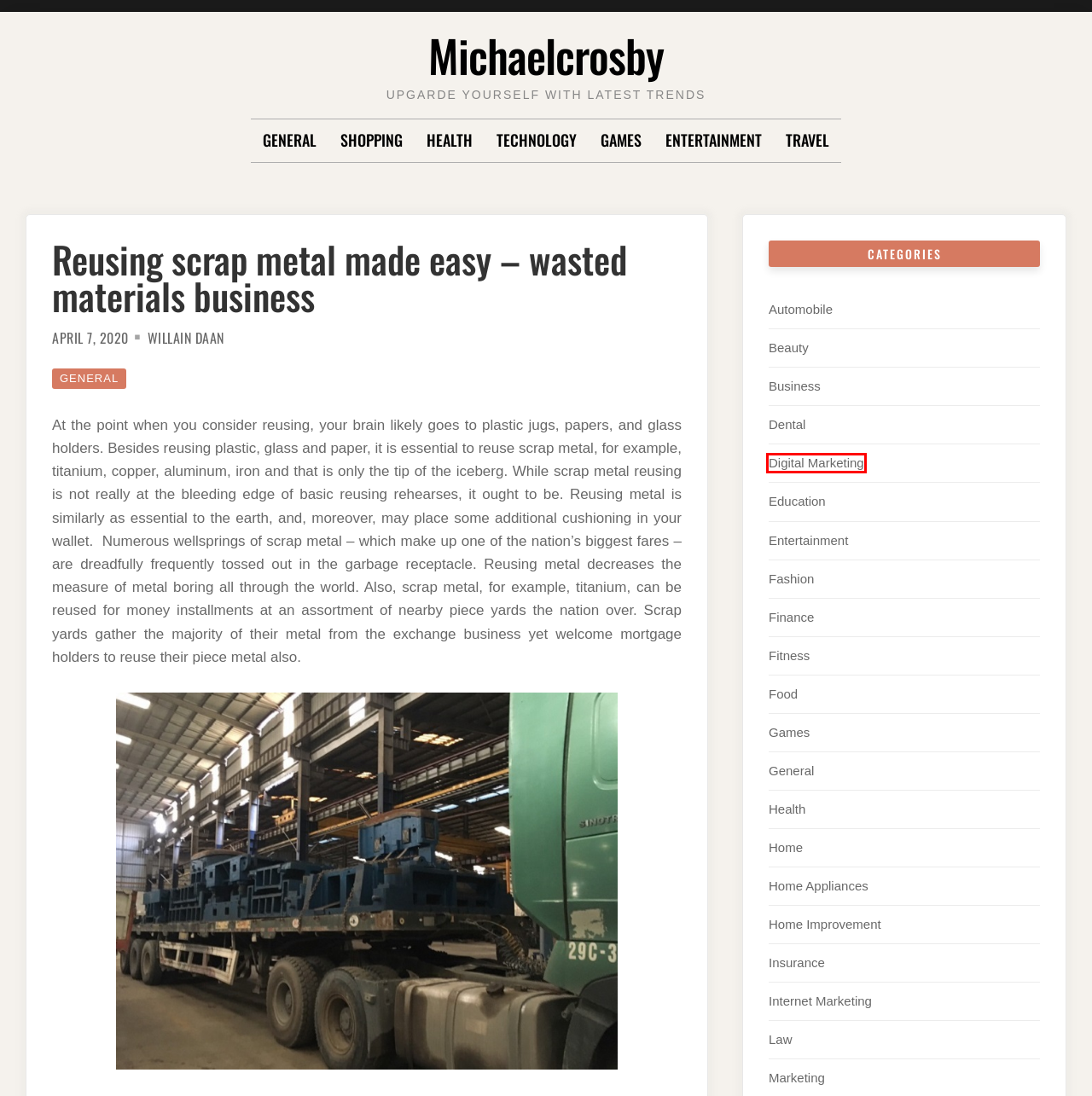Analyze the given webpage screenshot and identify the UI element within the red bounding box. Select the webpage description that best matches what you expect the new webpage to look like after clicking the element. Here are the candidates:
A. Health Archives - Michaelcrosby
B. General Archives - Michaelcrosby
C. Fashion Archives - Michaelcrosby
D. Technology Archives - Michaelcrosby
E. Digital Marketing Archives - Michaelcrosby
F. Entertainment Archives - Michaelcrosby
G. Games Archives - Michaelcrosby
H. Home Archives - Michaelcrosby

E